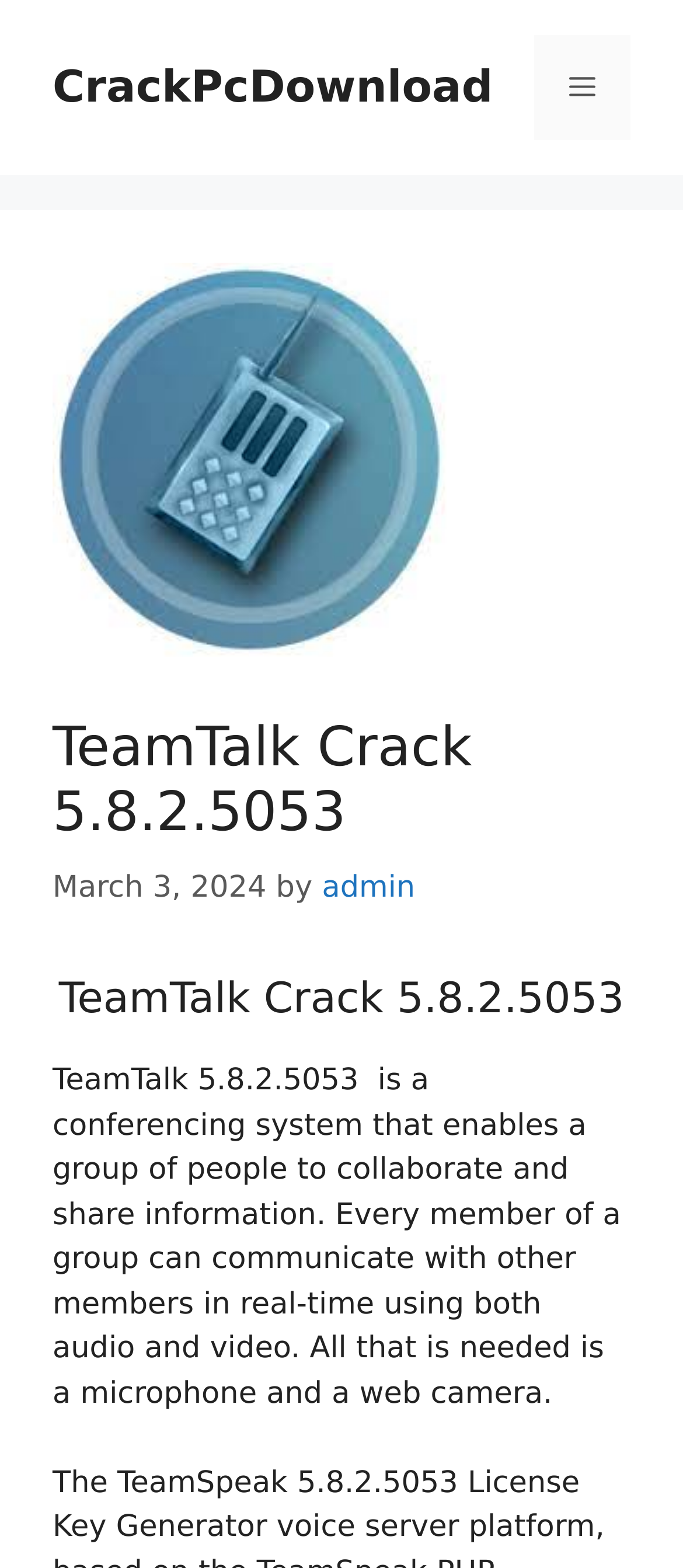Determine the bounding box coordinates (top-left x, top-left y, bottom-right x, bottom-right y) of the UI element described in the following text: CrackPcDownload

[0.077, 0.039, 0.722, 0.071]